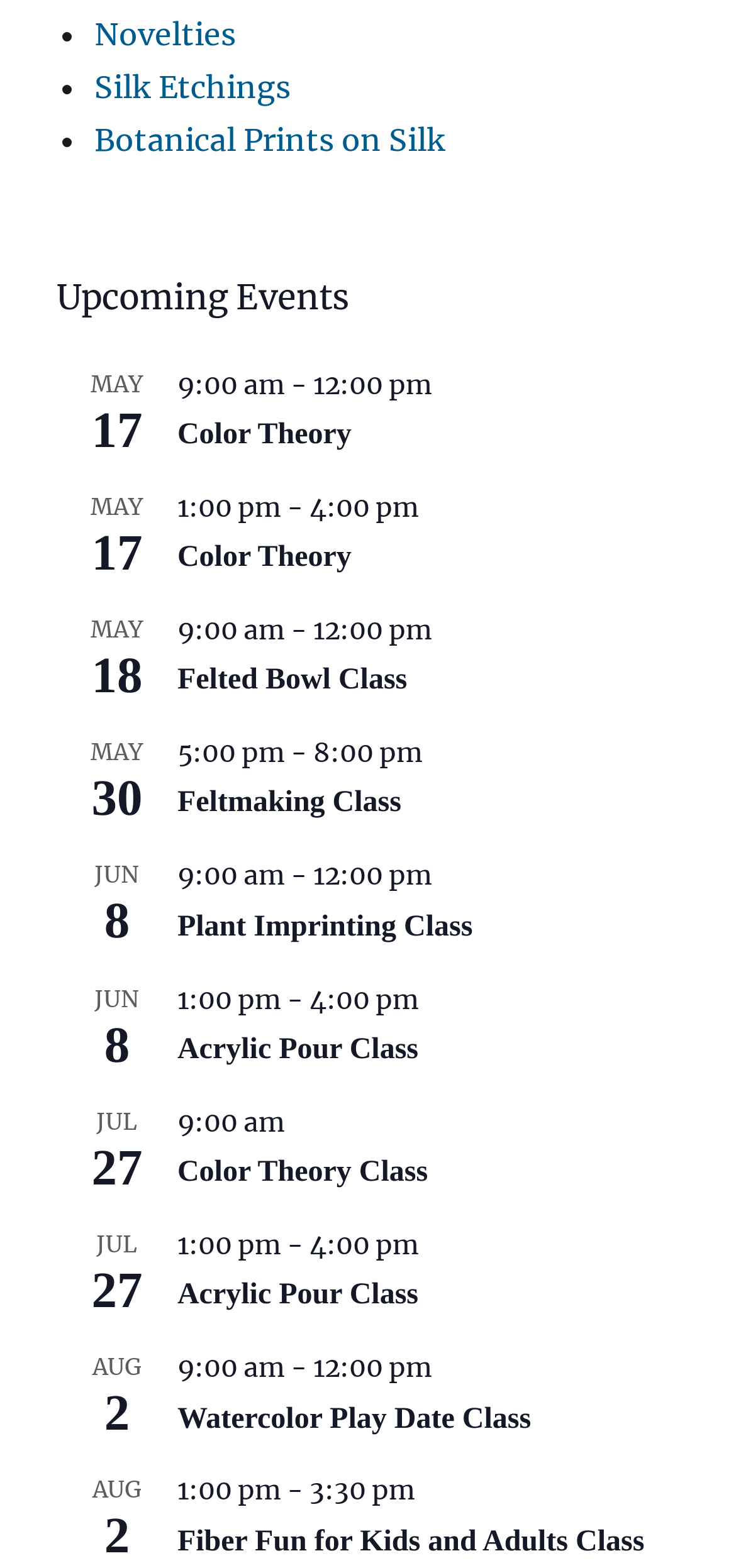Please identify the bounding box coordinates of the element's region that I should click in order to complete the following instruction: "View Color Theory event". The bounding box coordinates consist of four float numbers between 0 and 1, i.e., [left, top, right, bottom].

[0.241, 0.262, 0.923, 0.293]